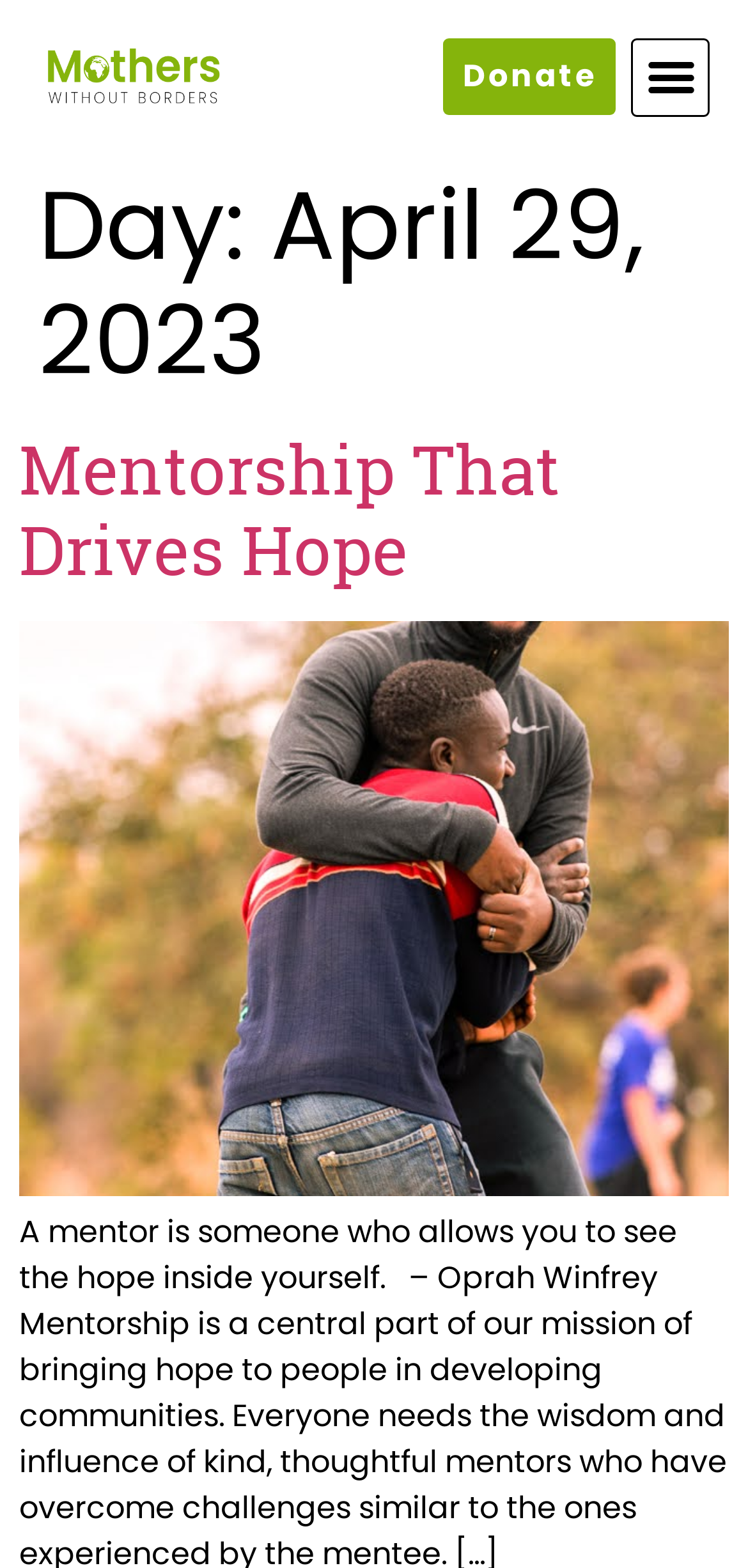Find the primary header on the webpage and provide its text.

Day: April 29, 2023